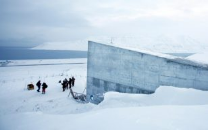What is the purpose of the Seed Vault?
Using the image as a reference, answer the question in detail.

The caption explains that the Seed Vault plays a crucial role in global food security by storing invaluable genetic material that can be accessed in case of crop failures or disasters, which implies that its purpose is to preserve agricultural biodiversity for future generations.